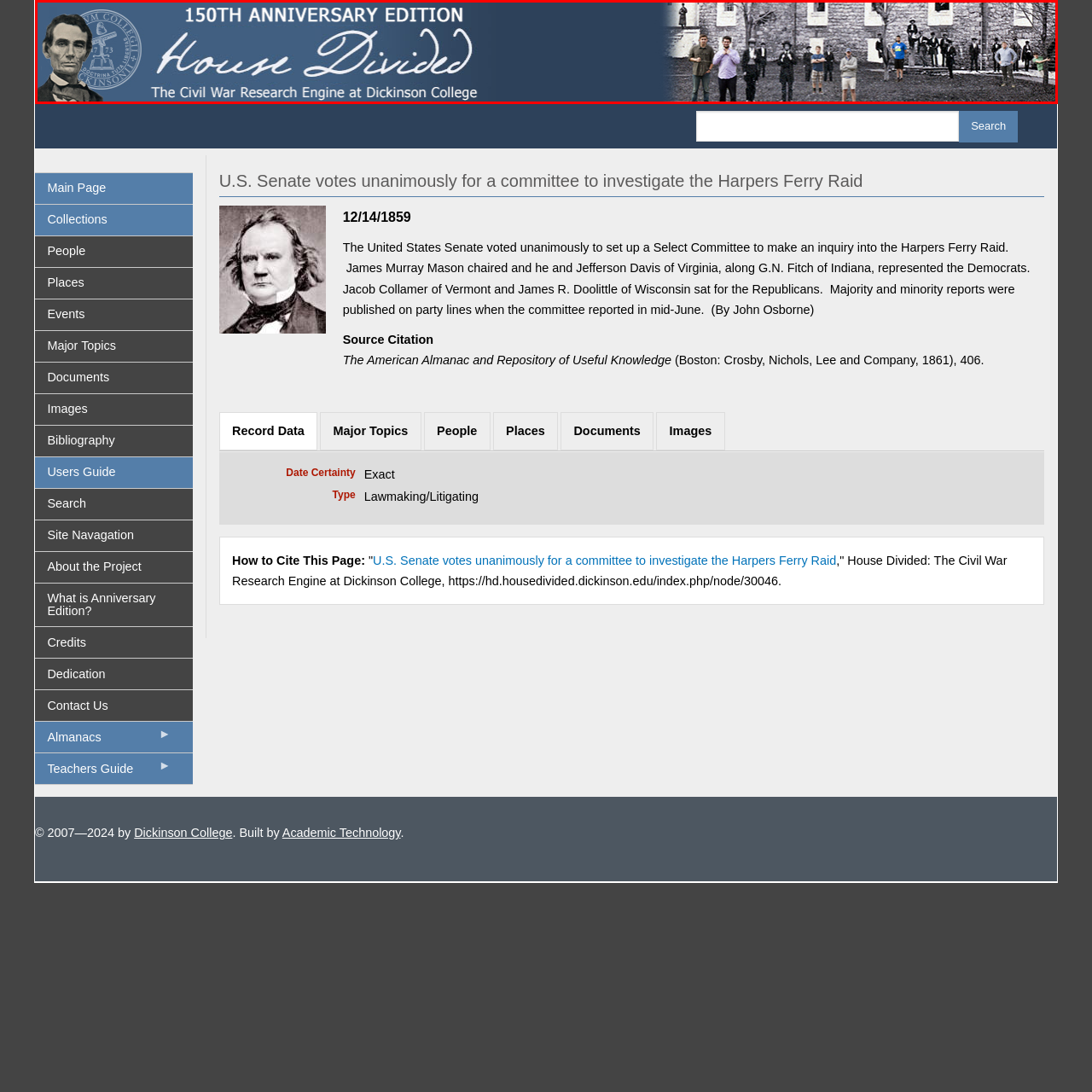Give an in-depth description of the image within the red border.

The image showcases the header for the "House Divided" project, celebrating the 150th anniversary edition. It features a stylized design with a portrait of Abraham Lincoln on the left, emphasizing his historical significance during the Civil War era. The title "House Divided" is elegantly scripted in white against a deep blue background, symbolizing the division during the Civil War. Below the title, a subtitle reads, "The Civil War Research Engine at Dickinson College," highlighting the project's educational purpose. The backdrop includes a blurred image of a group of people, likely participants or historians, standing in front of a historic building, linking the modern exploration of Civil War history with its physical sites. This visual representation reflects the project's commitment to engaging with and commemorating crucial historical narratives.